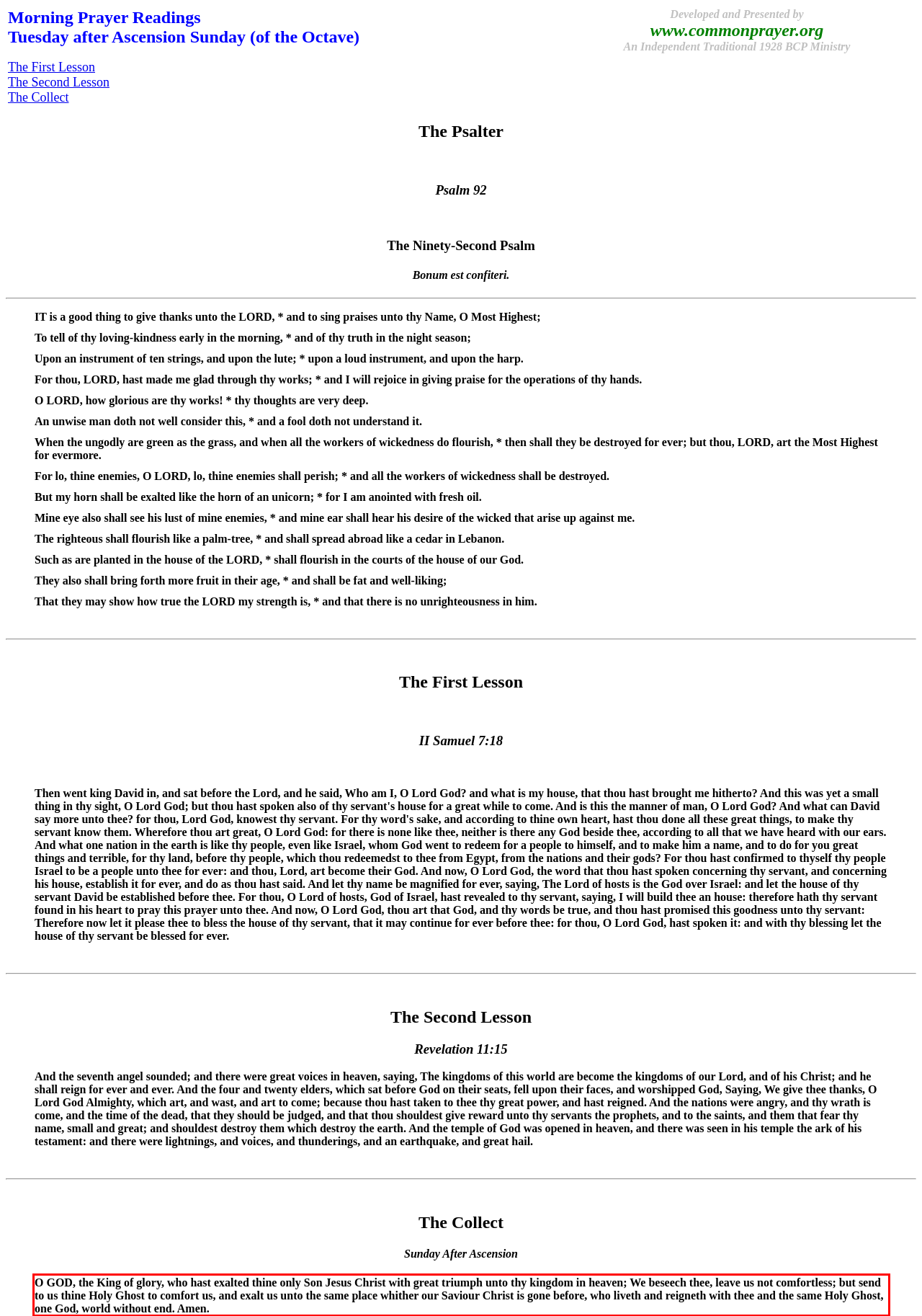You are provided with a webpage screenshot that includes a red rectangle bounding box. Extract the text content from within the bounding box using OCR.

O GOD, the King of glory, who hast exalted thine only Son Jesus Christ with great triumph unto thy kingdom in heaven; We beseech thee, leave us not comfortless; but send to us thine Holy Ghost to comfort us, and exalt us unto the same place whither our Saviour Christ is gone before, who liveth and reigneth with thee and the same Holy Ghost, one God, world without end. Amen.